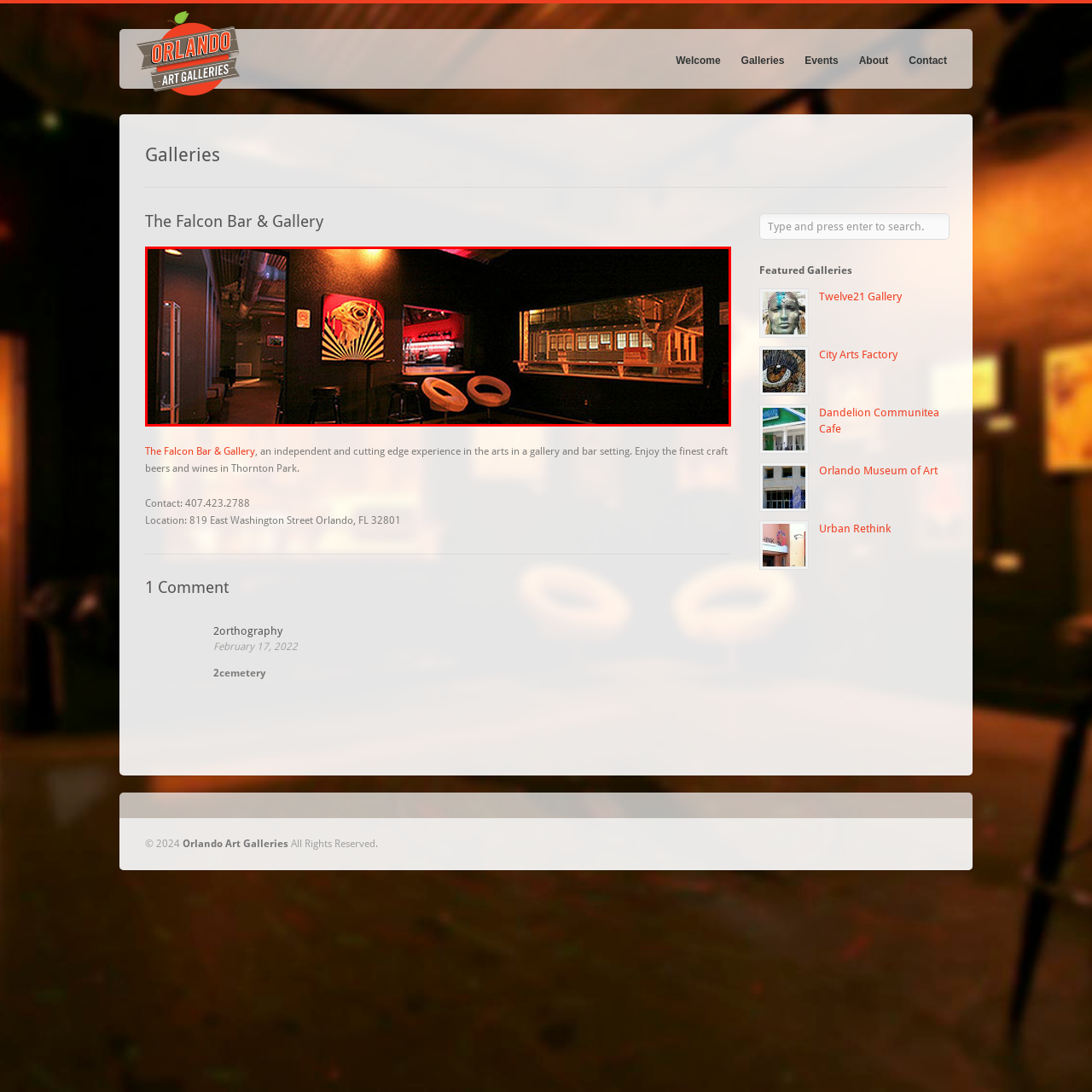Check the section outlined in red, What type of atmosphere does the venue have? Please reply with a single word or phrase.

Dimly lit